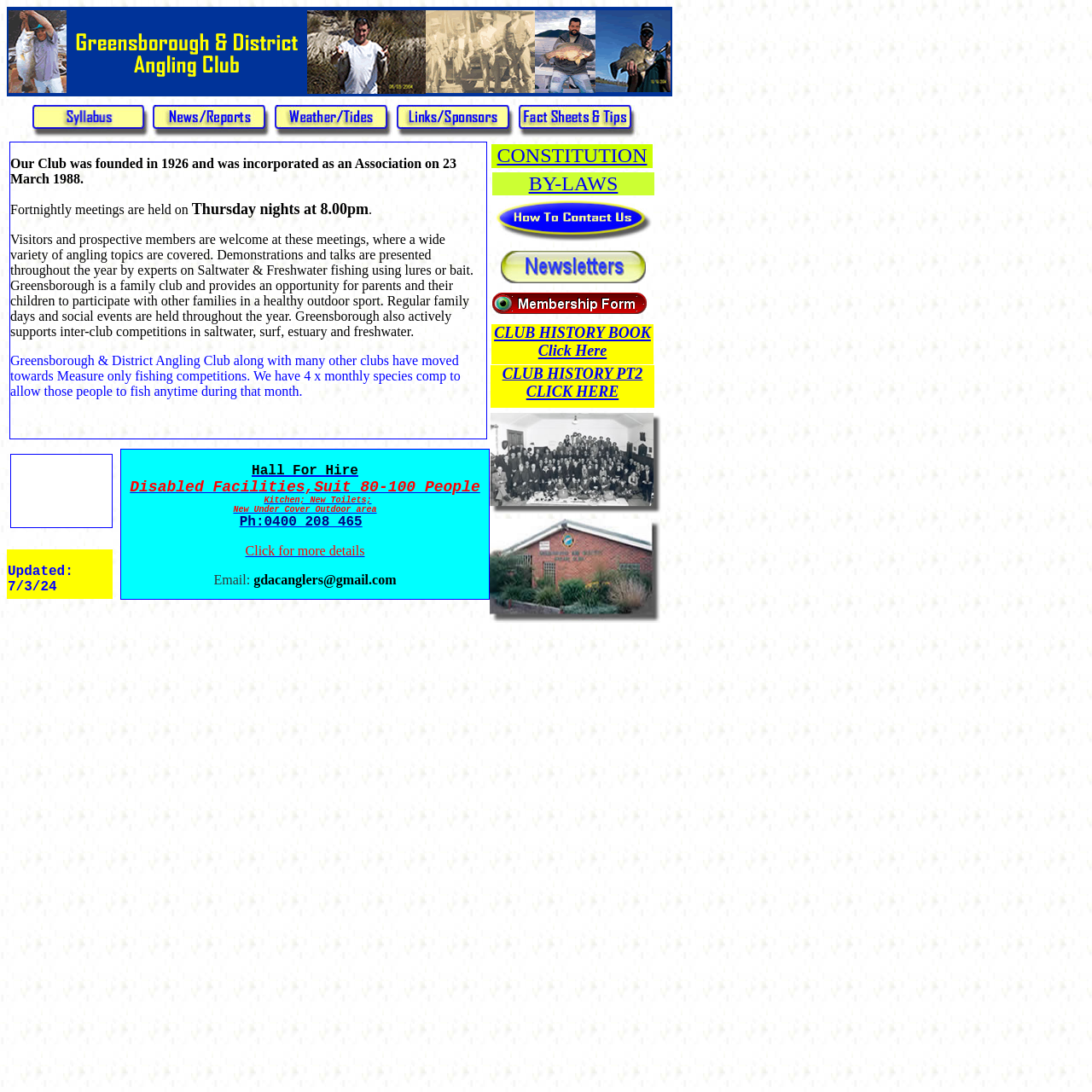Identify the bounding box coordinates of the section to be clicked to complete the task described by the following instruction: "Click the 'Click for more details' link". The coordinates should be four float numbers between 0 and 1, formatted as [left, top, right, bottom].

[0.225, 0.498, 0.334, 0.511]